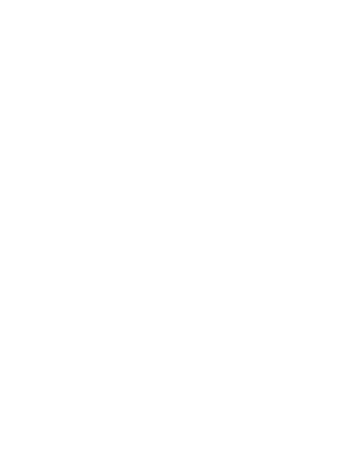Summarize the image with a detailed caption.

The image features a dynamic and engaging representation related to the exhibition "Lost + Found" at Unit 3 Projects in London. It showcases the collaborative work of artists Abi Box and Yuki Aruga, capturing the essence of their artistic expressions. This exhibition, running from September 1 to September 2, 2016, invites viewers to explore themes of discovery and connection within the contemporary art landscape. The image likely serves as a visual introduction to the artists' innovative approaches and the unique features of the exhibition, encouraging visitors to immerse themselves in the experience.